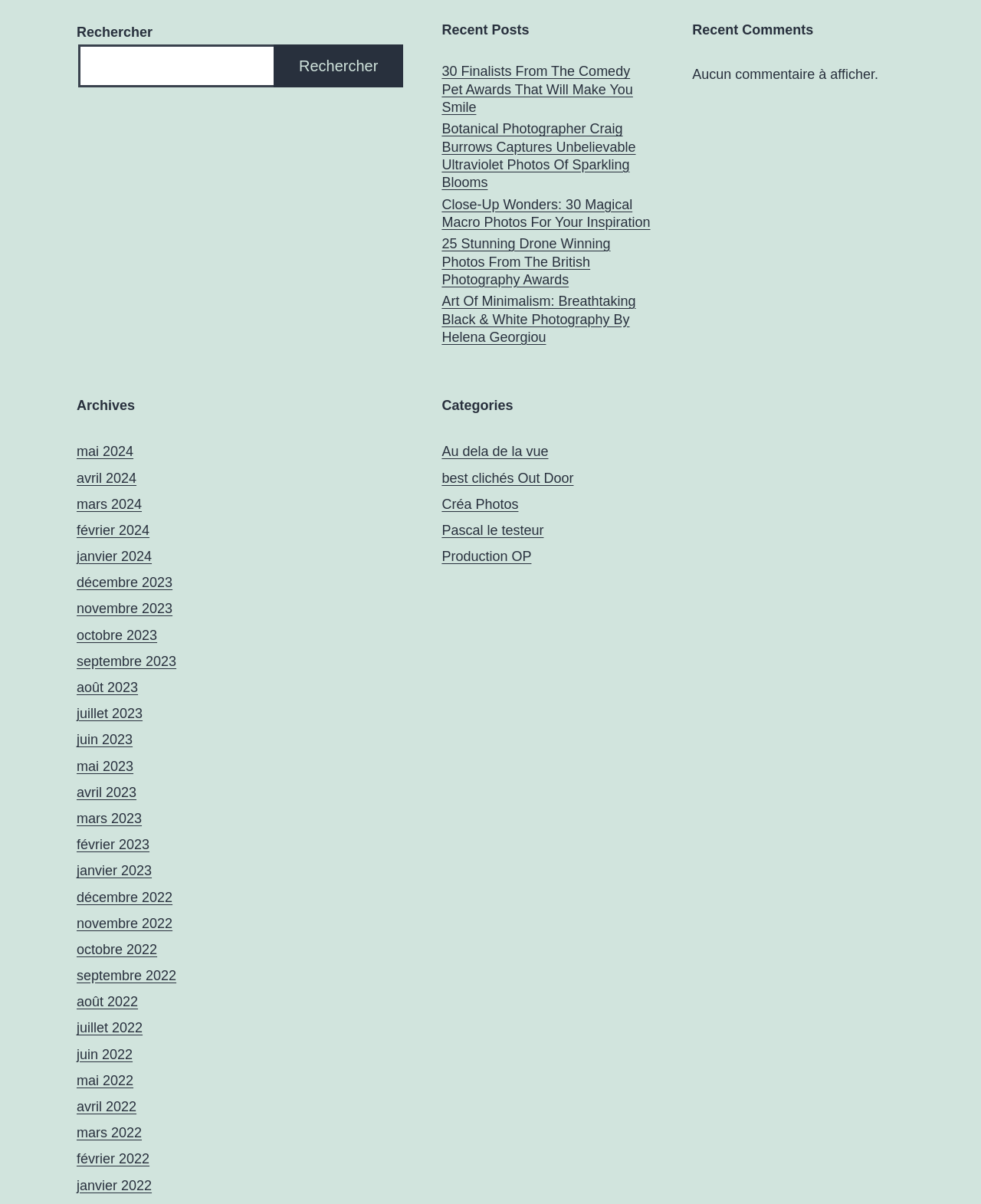Please determine the bounding box coordinates of the element's region to click in order to carry out the following instruction: "Read the recent post '30 Finalists From The Comedy Pet Awards That Will Make You Smile'". The coordinates should be four float numbers between 0 and 1, i.e., [left, top, right, bottom].

[0.45, 0.052, 0.667, 0.097]